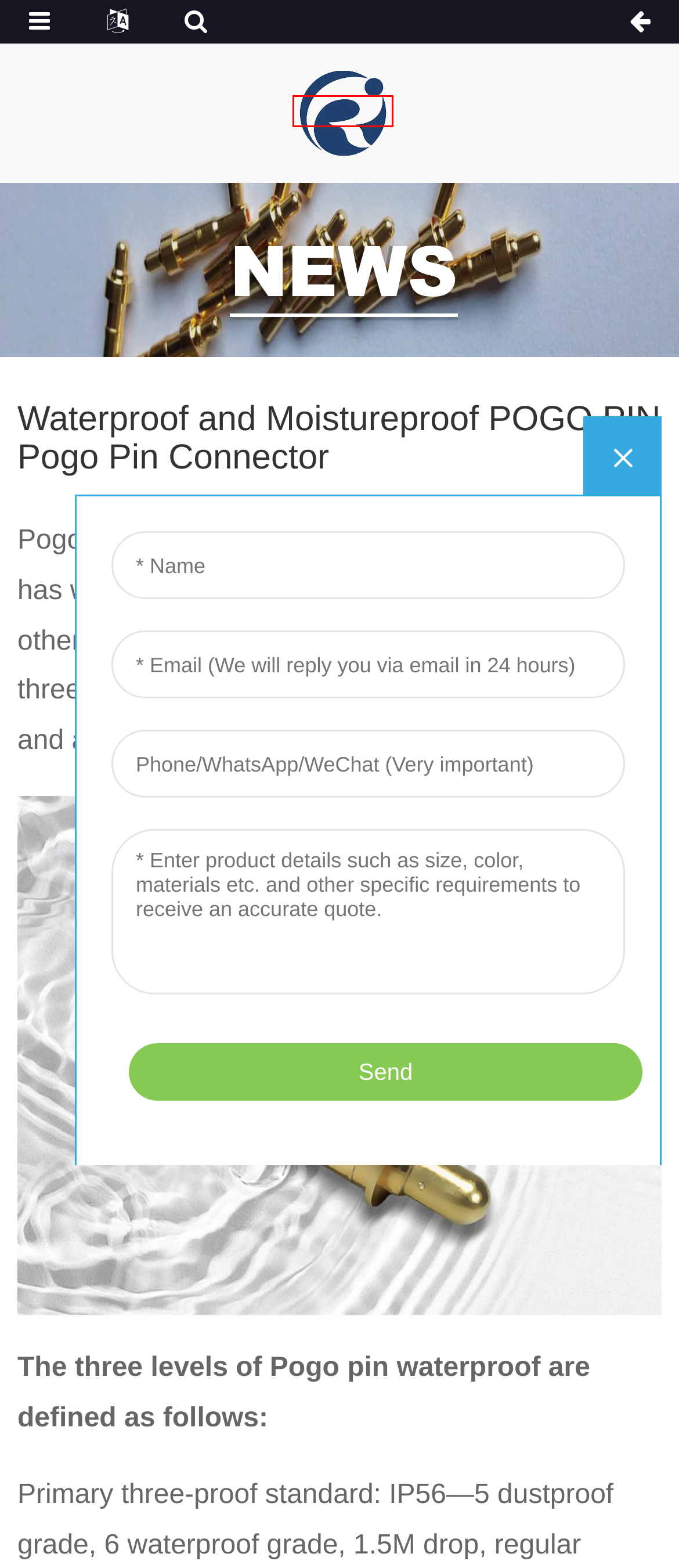You are presented with a screenshot of a webpage with a red bounding box. Select the webpage description that most closely matches the new webpage after clicking the element inside the red bounding box. The options are:
A. ព័ត៌មាន - ឧបករណ៍ភ្ជាប់ POGO PIN Pogo Pin មិនជ្រាបទឹក និងសំណើម
B. خبرونه - پنروک او رطوبت POGO پن پوګو پن نښلونکی
C. Pogo Pin, Pogo Pin Connector, Magnetic Connector - Rongqiangbin
D. बातम्या - जलरोधक आणि आर्द्रतारोधक POGO PIN पोगो पिन कनेक्टर
E. About Us - Shenzhen Rongqiangbin Electronic Hardware Co., Ltd.
F. Вести - Водоотпорен и отпорен на влага POGO PIN Pogo пински конектор
G. Naujienos - Atsparus vandeniui ir drėgmei POGO PIN Pogo Pin jungtis
H. High Quality Spring Pogo Pin Factory and Suppliers - Manufacturers OEM Quotes | Rongqiangbin

C